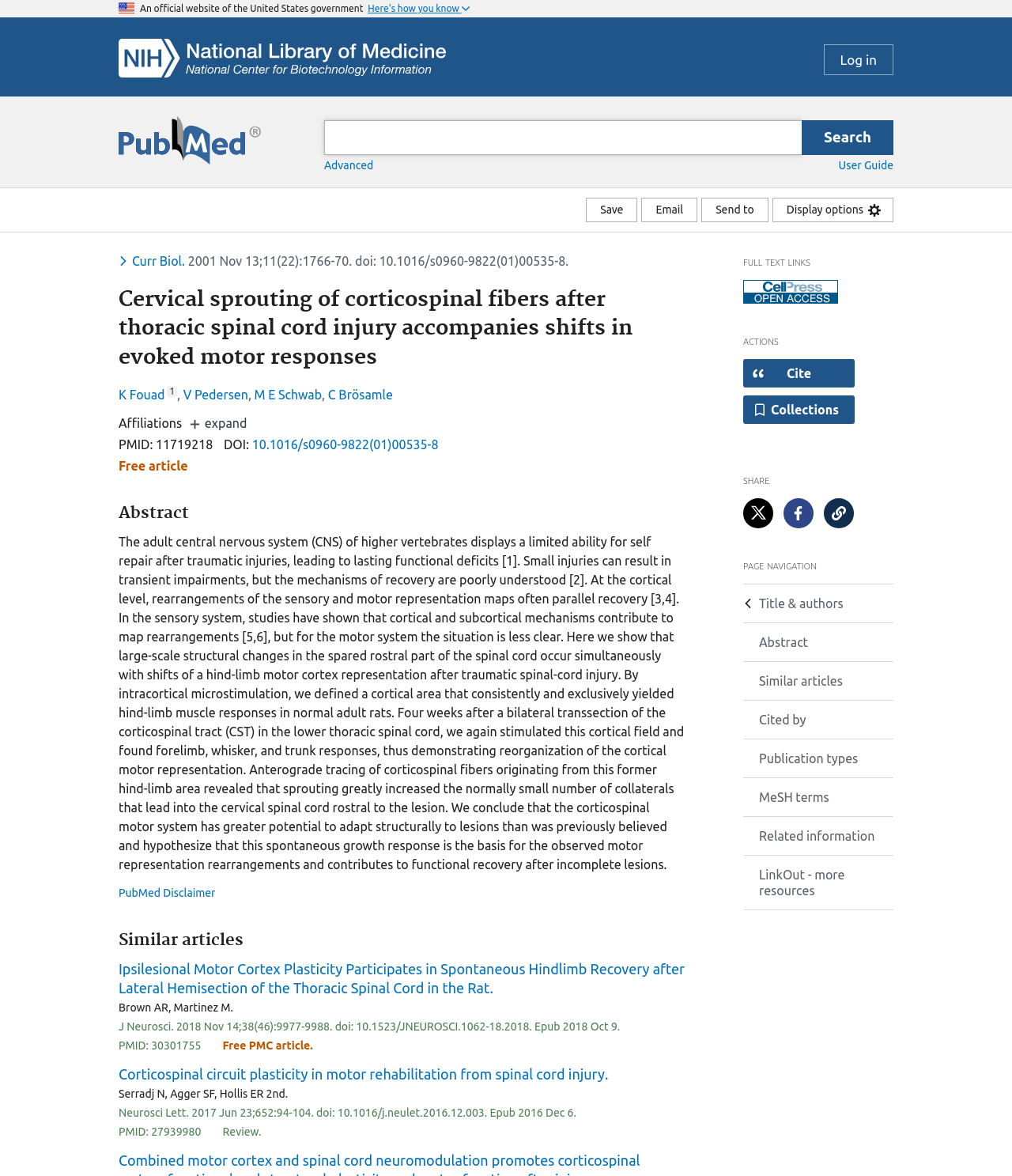Pinpoint the bounding box coordinates of the clickable area needed to execute the instruction: "Log in". The coordinates should be specified as four float numbers between 0 and 1, i.e., [left, top, right, bottom].

[0.814, 0.038, 0.883, 0.064]